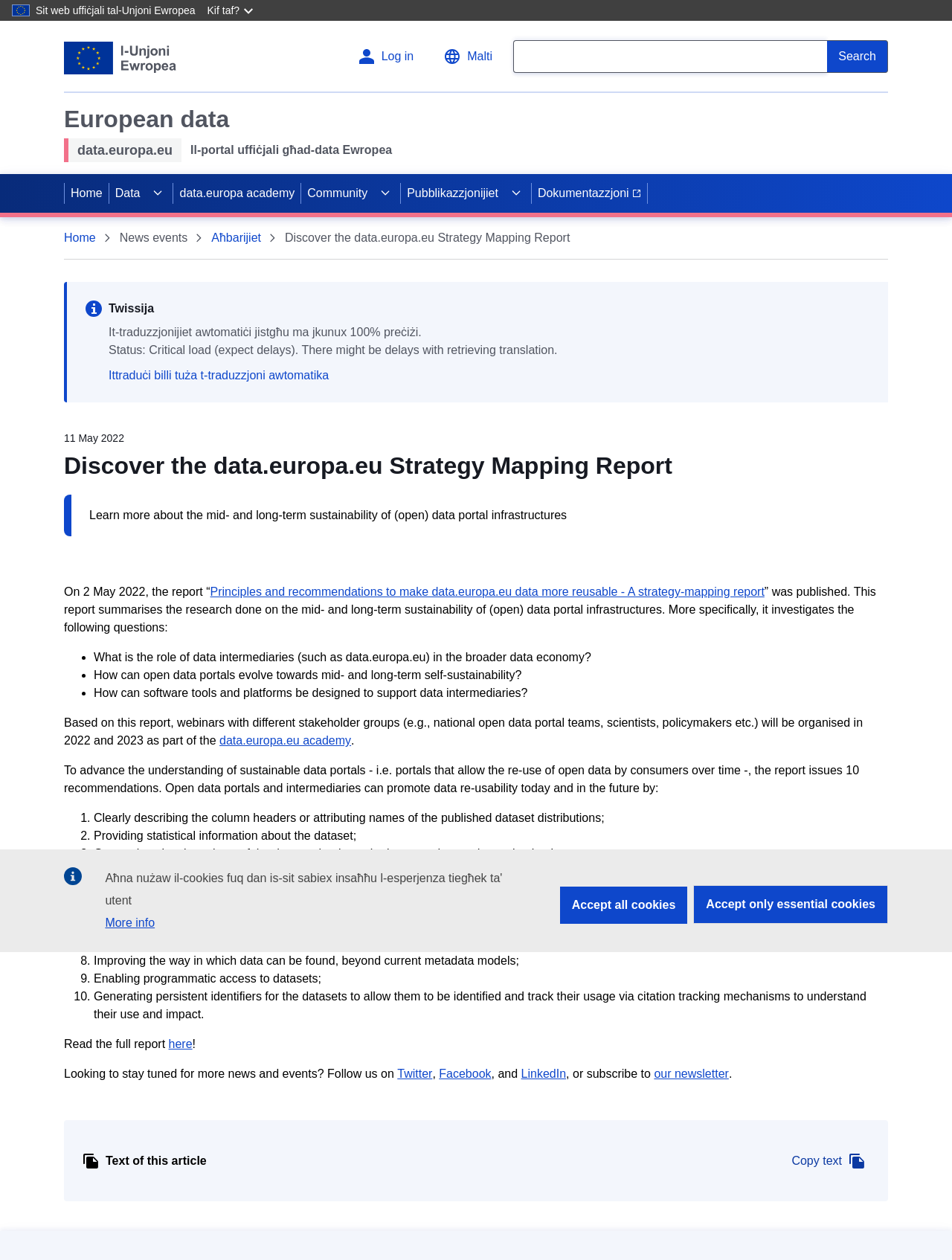Refer to the screenshot and answer the following question in detail:
What is the status of the translation service?

The status of the translation service can be found in the alert section of the webpage, which states that 'Status: Critical load (expect delays). There might be delays with retrieving translation.'